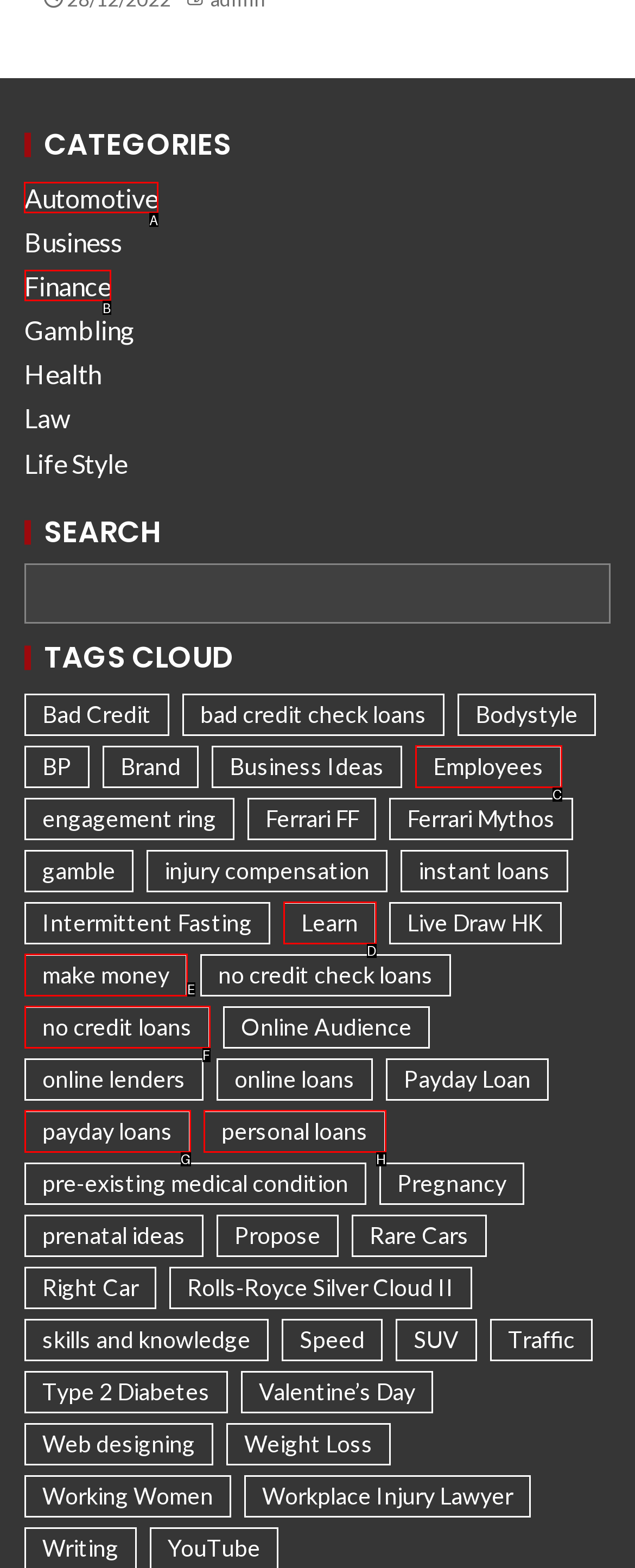Identify the letter of the UI element I need to click to carry out the following instruction: Click on Automotive category

A